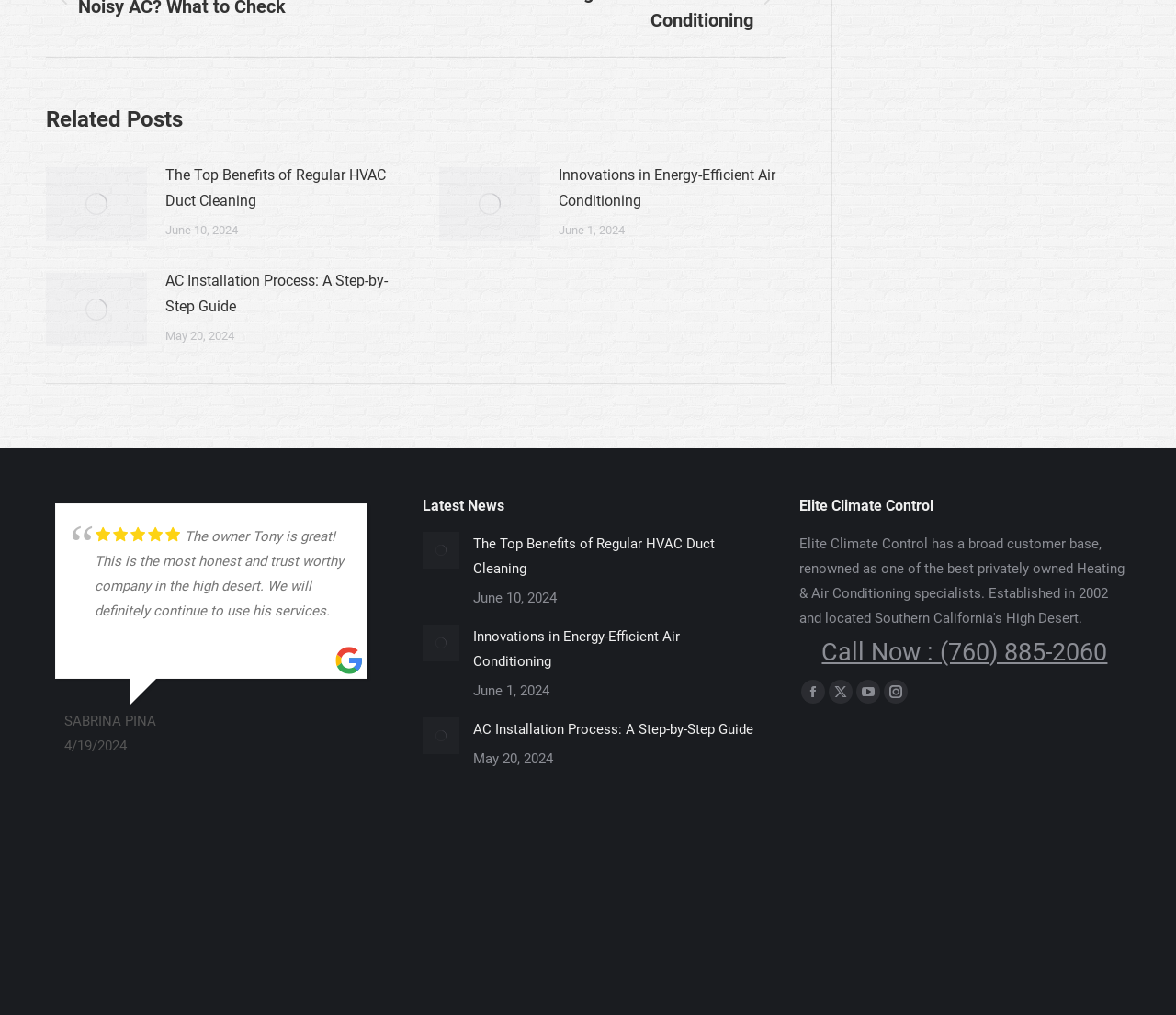Identify the bounding box coordinates of the region I need to click to complete this instruction: "Click on the link to Tokyo Union Theological Seminary".

None